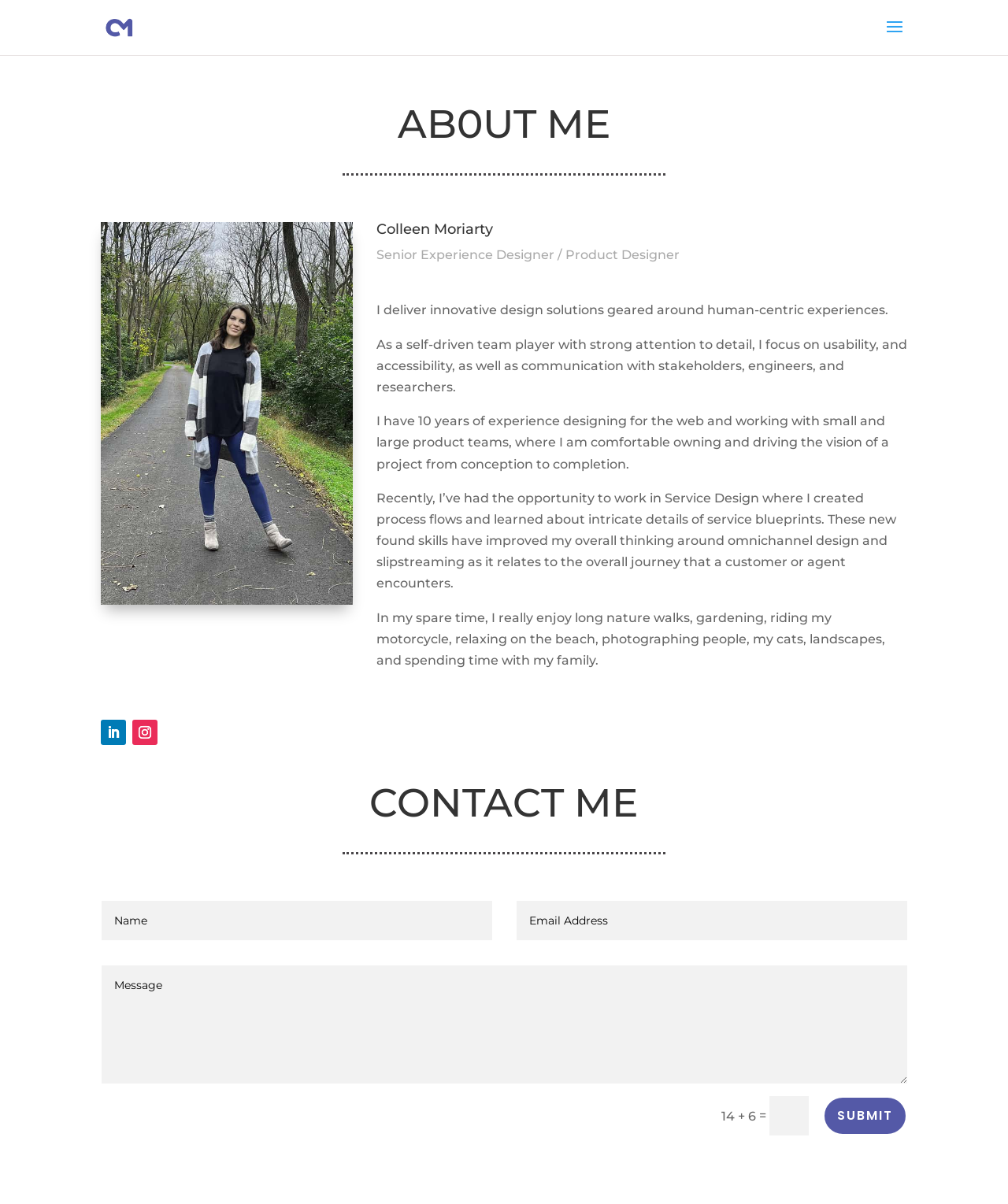Show me the bounding box coordinates of the clickable region to achieve the task as per the instruction: "contact Colleen Moriarty".

[0.1, 0.65, 0.9, 0.69]